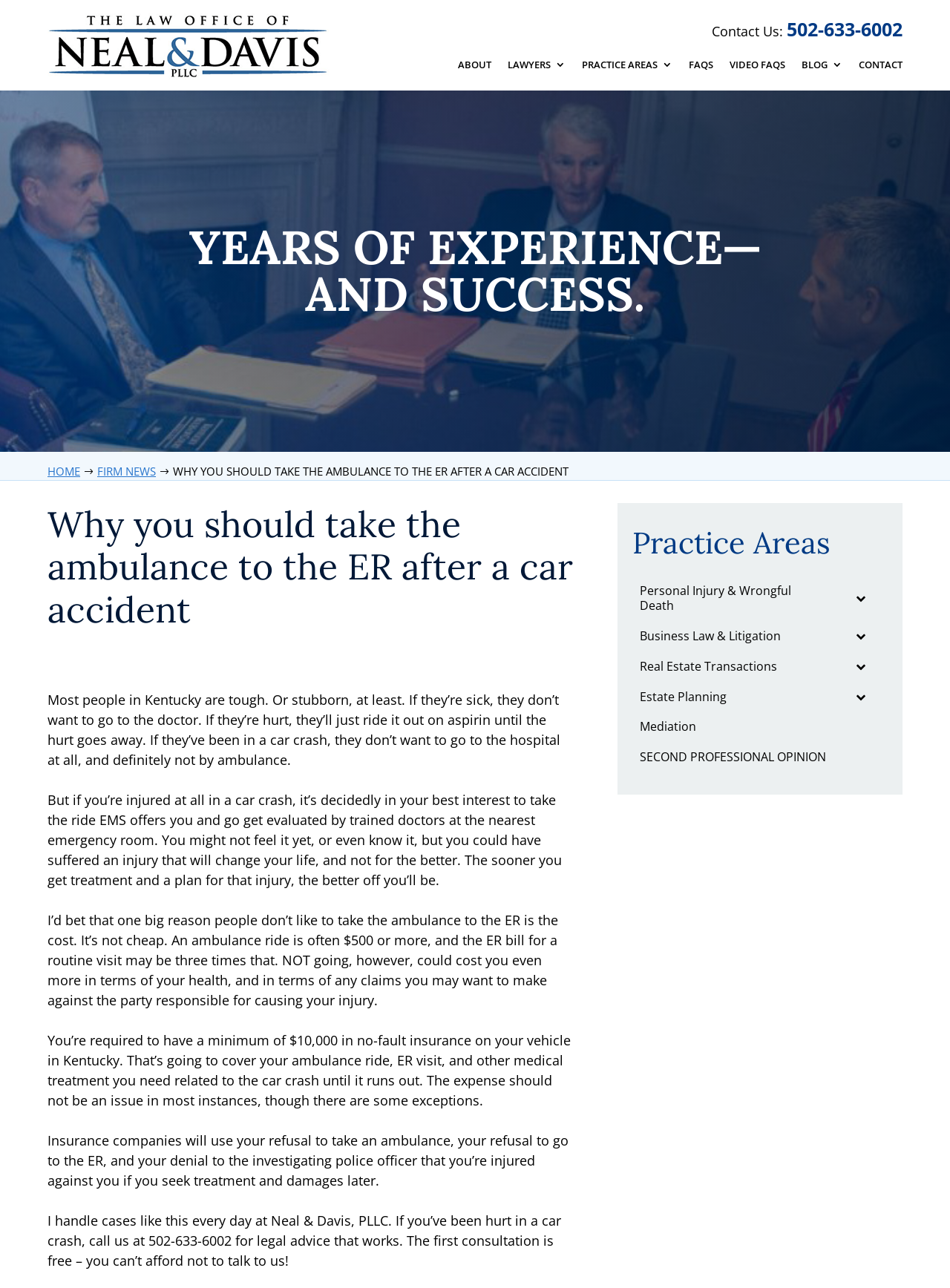Using the given element description, provide the bounding box coordinates (top-left x, top-left y, bottom-right x, bottom-right y) for the corresponding UI element in the screenshot: Comments are closed.

None